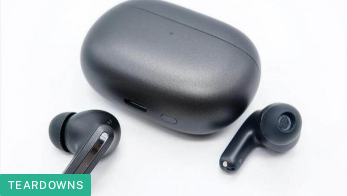What type of port is used for connectivity in the charging case? From the image, respond with a single word or brief phrase.

USB-C